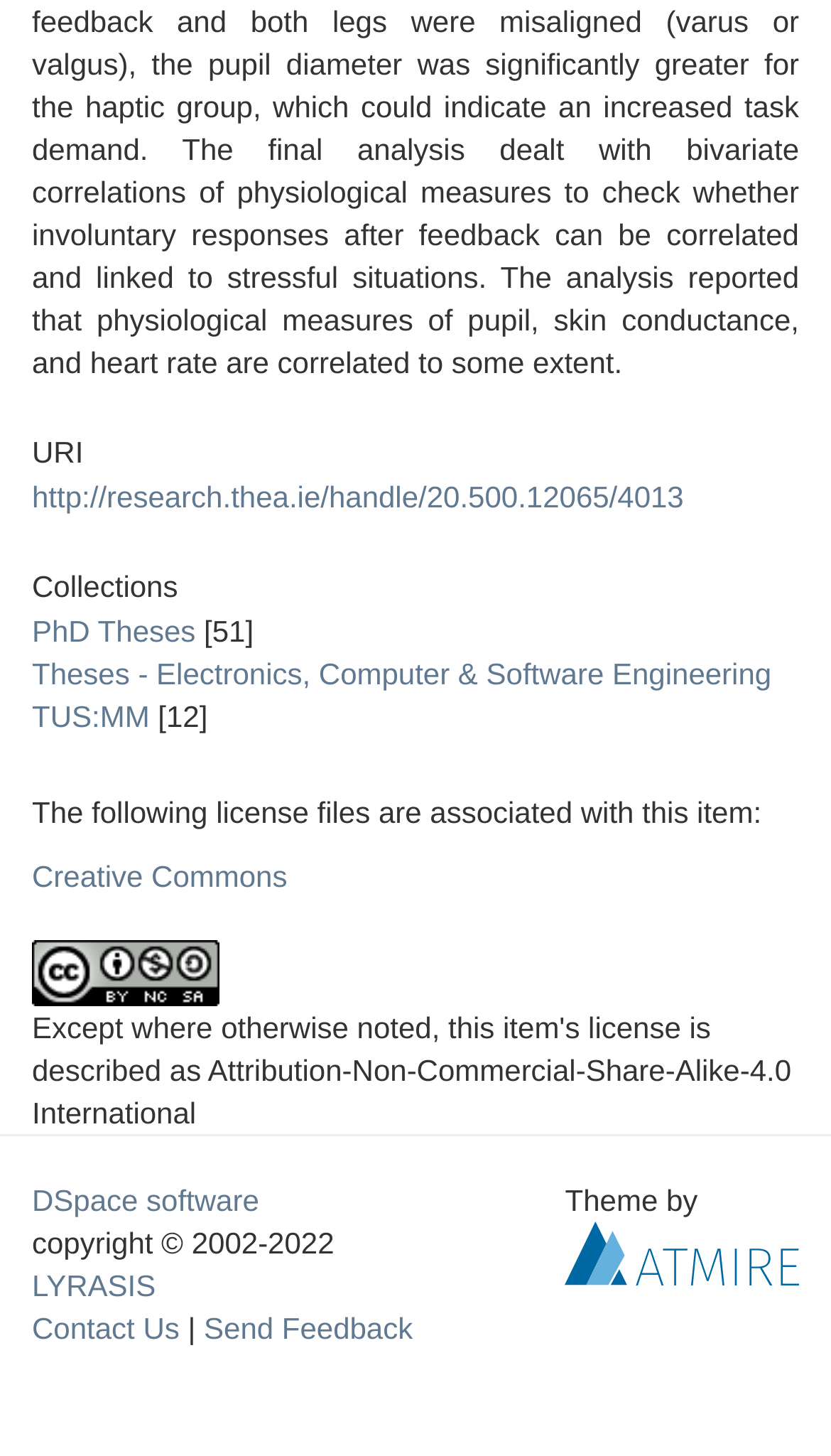Find the bounding box coordinates of the element to click in order to complete this instruction: "Share on Facebook". The bounding box coordinates must be four float numbers between 0 and 1, denoted as [left, top, right, bottom].

None